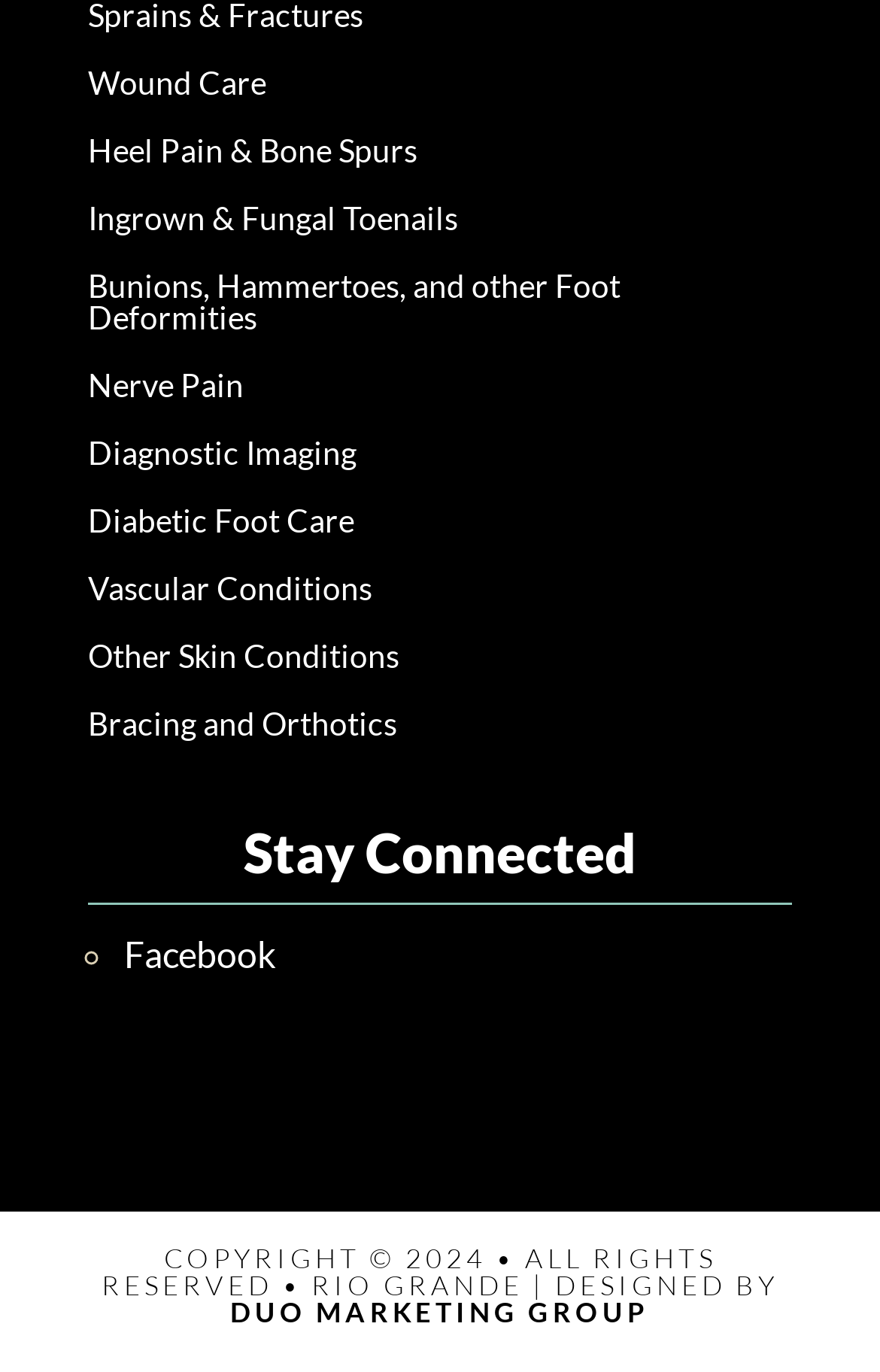Identify the bounding box coordinates of the element that should be clicked to fulfill this task: "Learn about Diagnostic Imaging". The coordinates should be provided as four float numbers between 0 and 1, i.e., [left, top, right, bottom].

[0.1, 0.319, 0.405, 0.355]